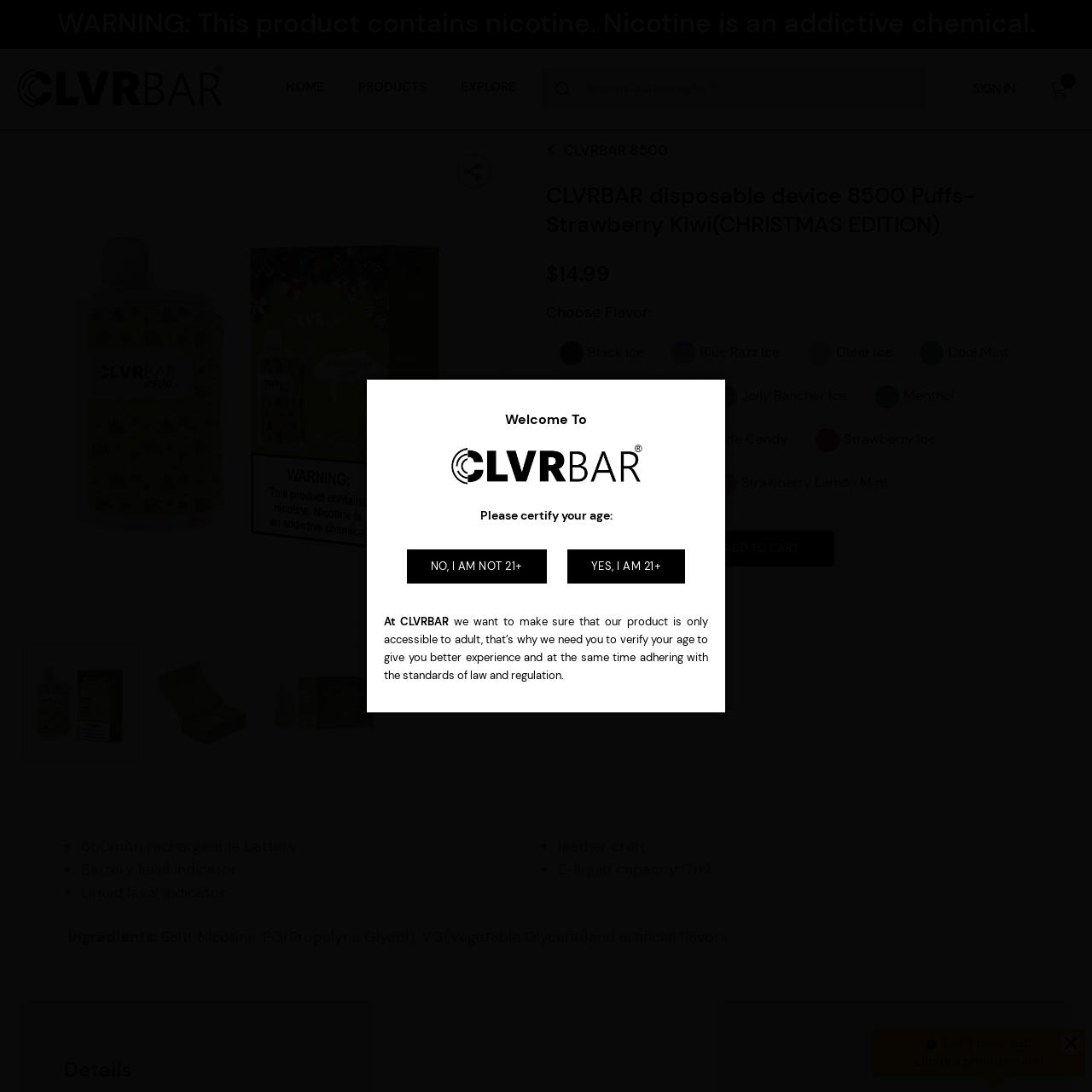Focus on the section within the red boundary and provide a detailed description.

The image features the CLVRBAR disposable device, specifically the 8500 Puffs variant in the Strawberry Kiwi flavor, presented as part of a special Christmas edition. Prominently displayed is the sleek device design, showcasing its modern aesthetic suited for vaping enthusiasts. Accompanying text highlights product details, including a price of $14.99 and key features such as "650mAh rechargeable battery" and "liquid level indicator." The device emphasizes a vibrant, refreshing Strawberry Kiwi flavor, appealing to users looking for a festive vaping experience.